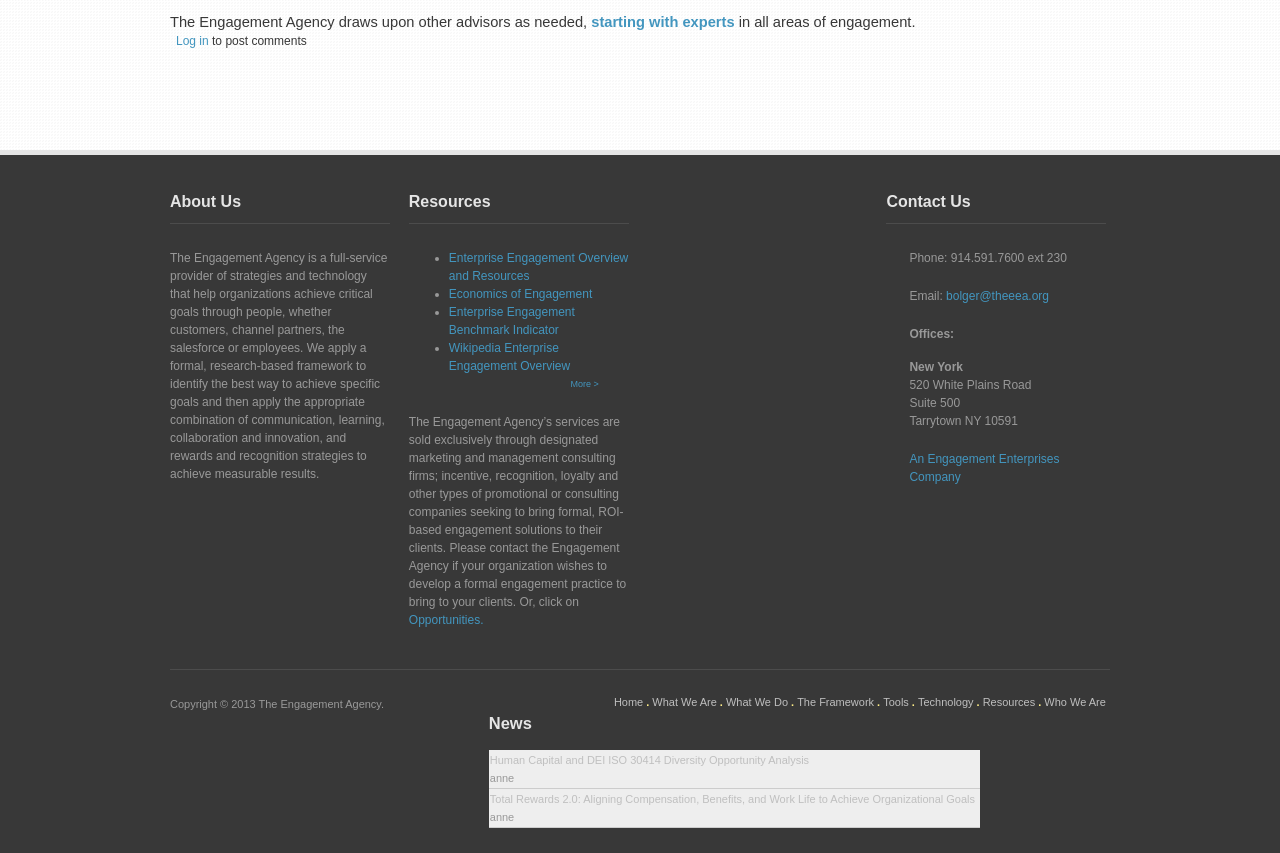Show the bounding box coordinates for the element that needs to be clicked to execute the following instruction: "read about 'About Us'". Provide the coordinates in the form of four float numbers between 0 and 1, i.e., [left, top, right, bottom].

[0.133, 0.224, 0.305, 0.263]